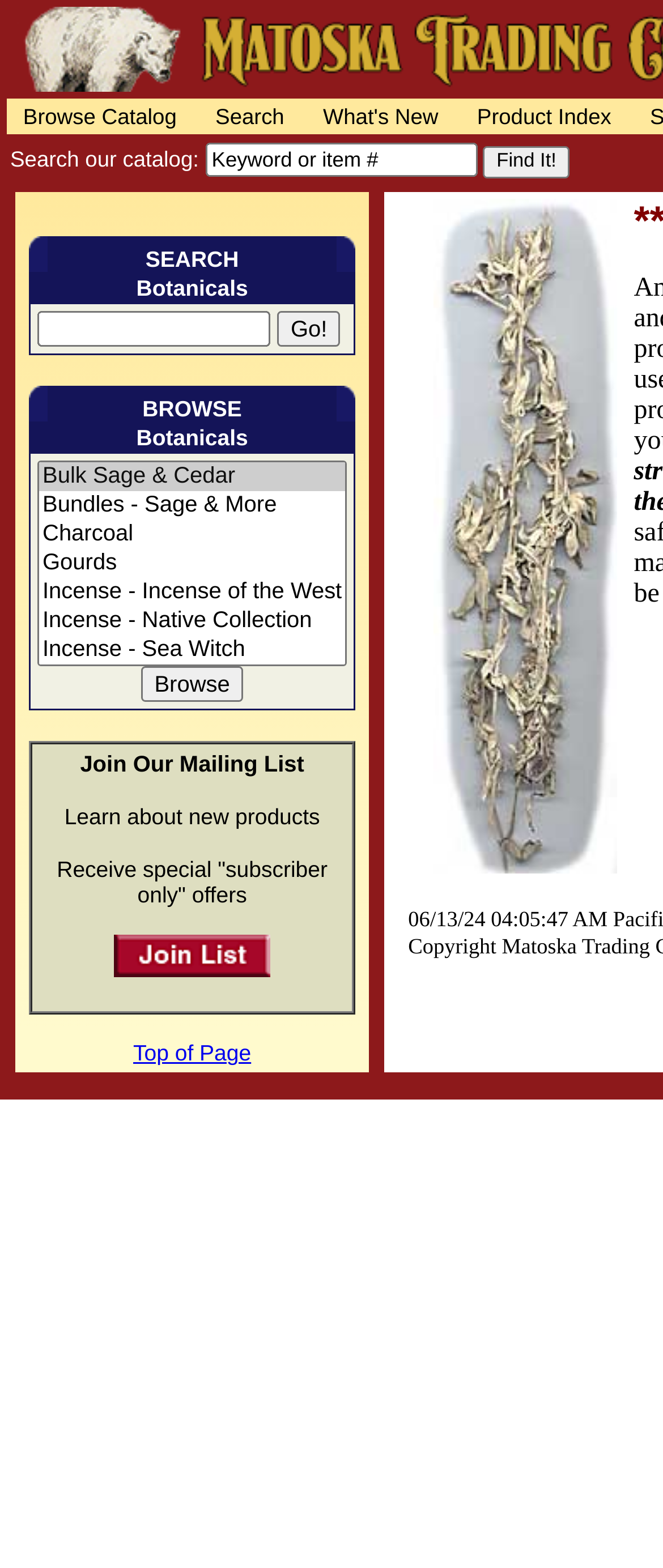Can you determine the bounding box coordinates of the area that needs to be clicked to fulfill the following instruction: "Click the 'Find It!' button"?

[0.728, 0.093, 0.86, 0.113]